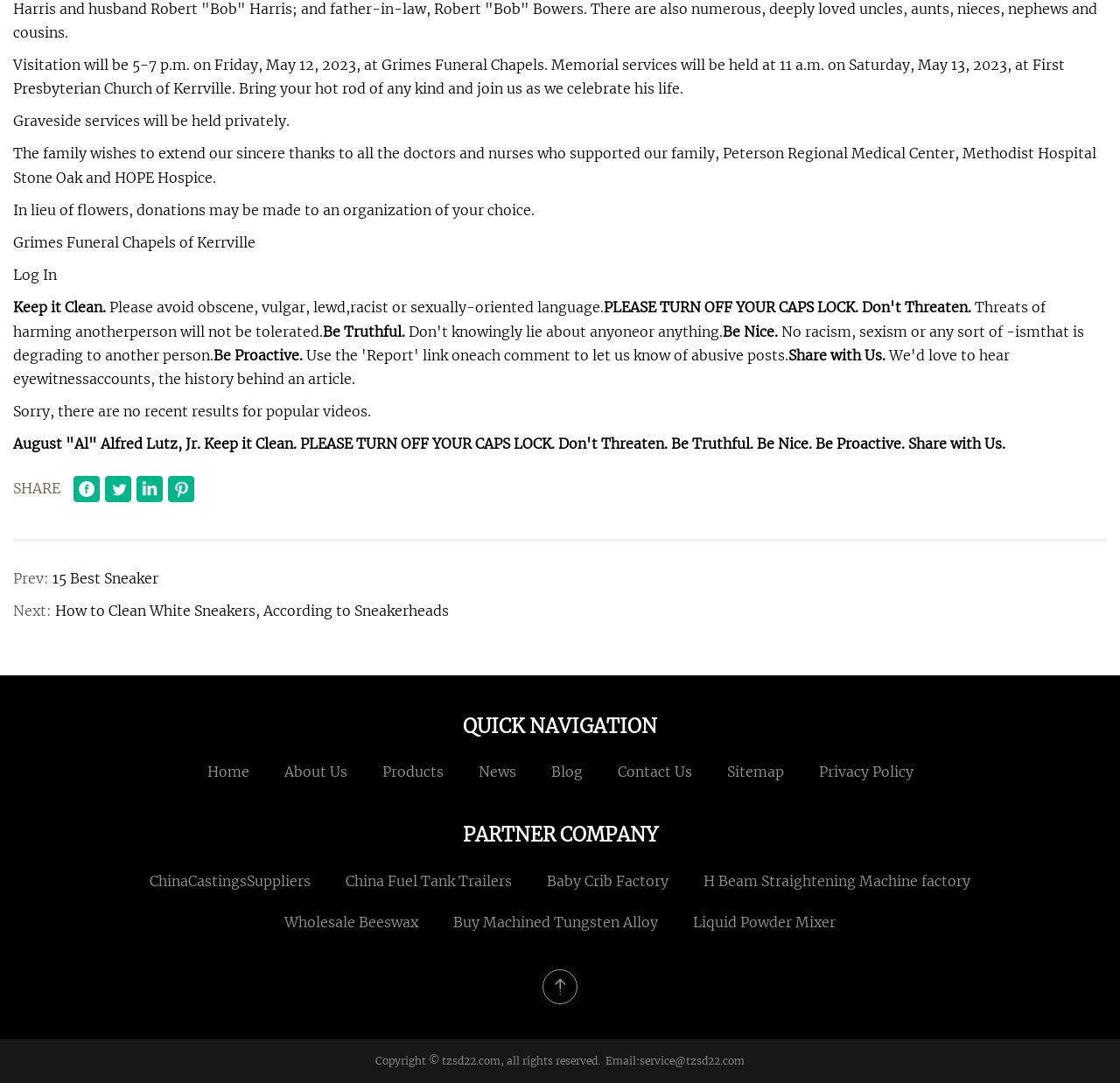Provide a short answer using a single word or phrase for the following question: 
What is the date of the memorial service?

May 13, 2023